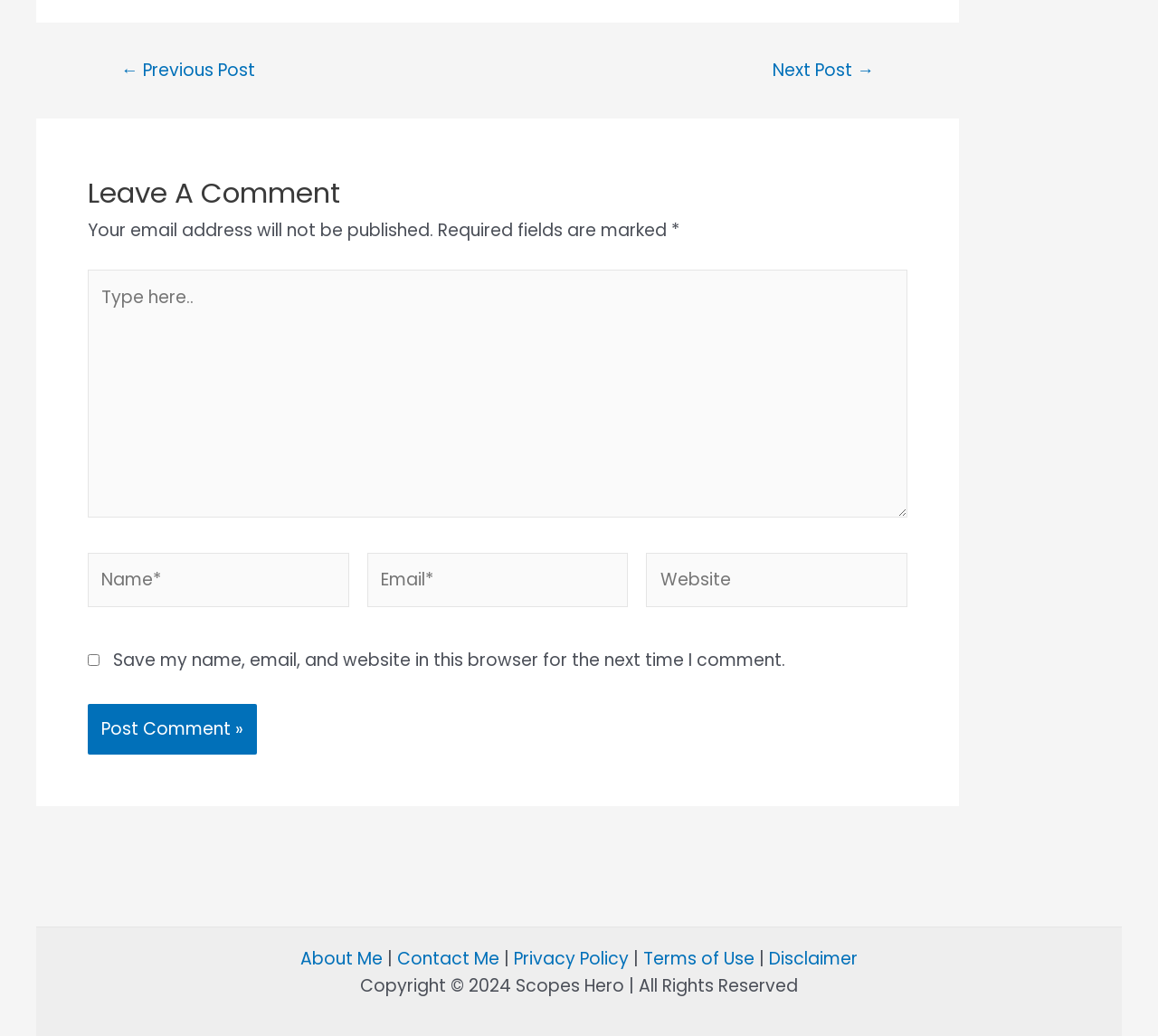Determine the bounding box coordinates for the UI element matching this description: "Next Post →".

[0.645, 0.059, 0.777, 0.076]